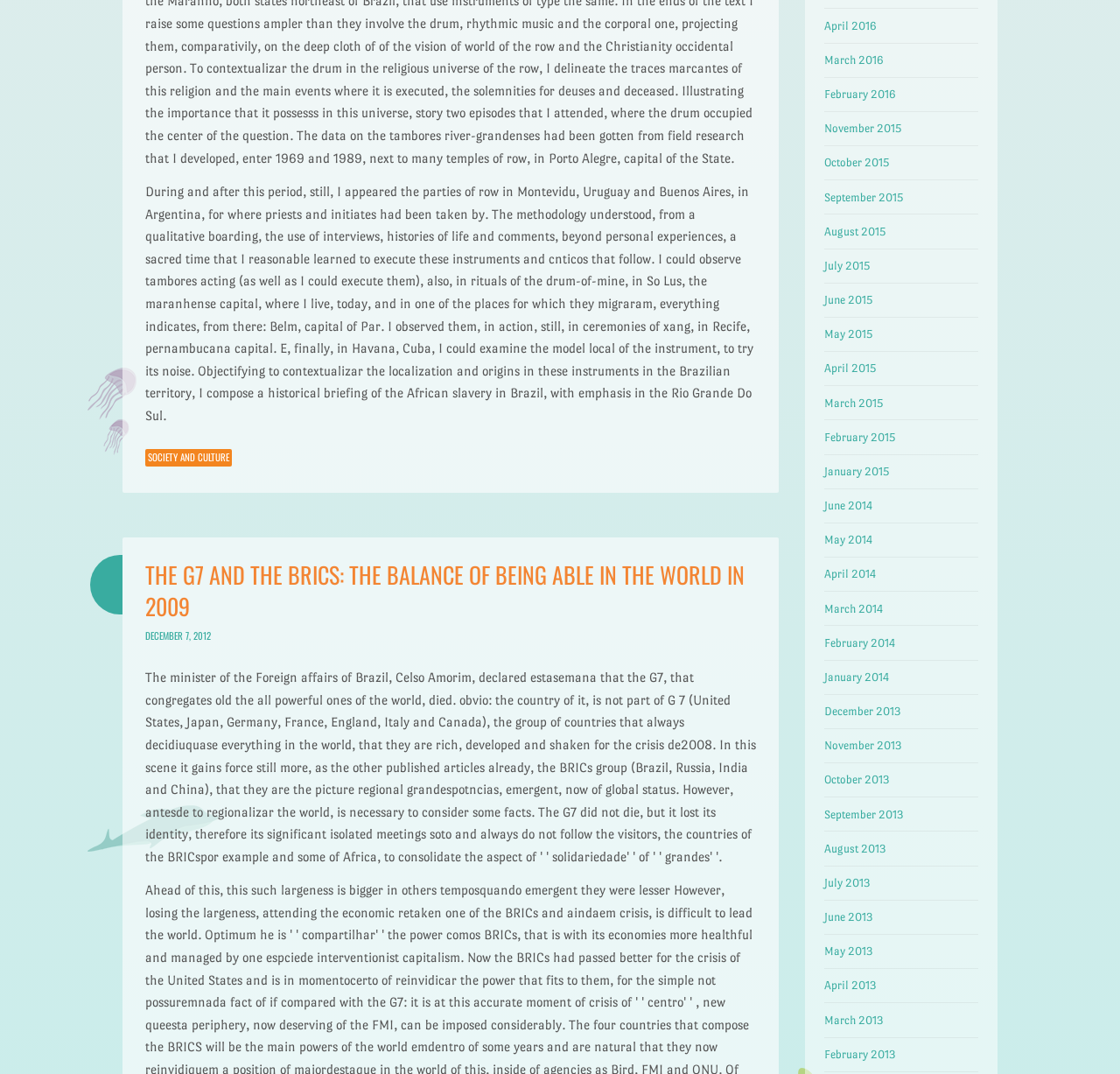Give a succinct answer to this question in a single word or phrase: 
What is the category of the article?

SOCIETY AND CULTURE